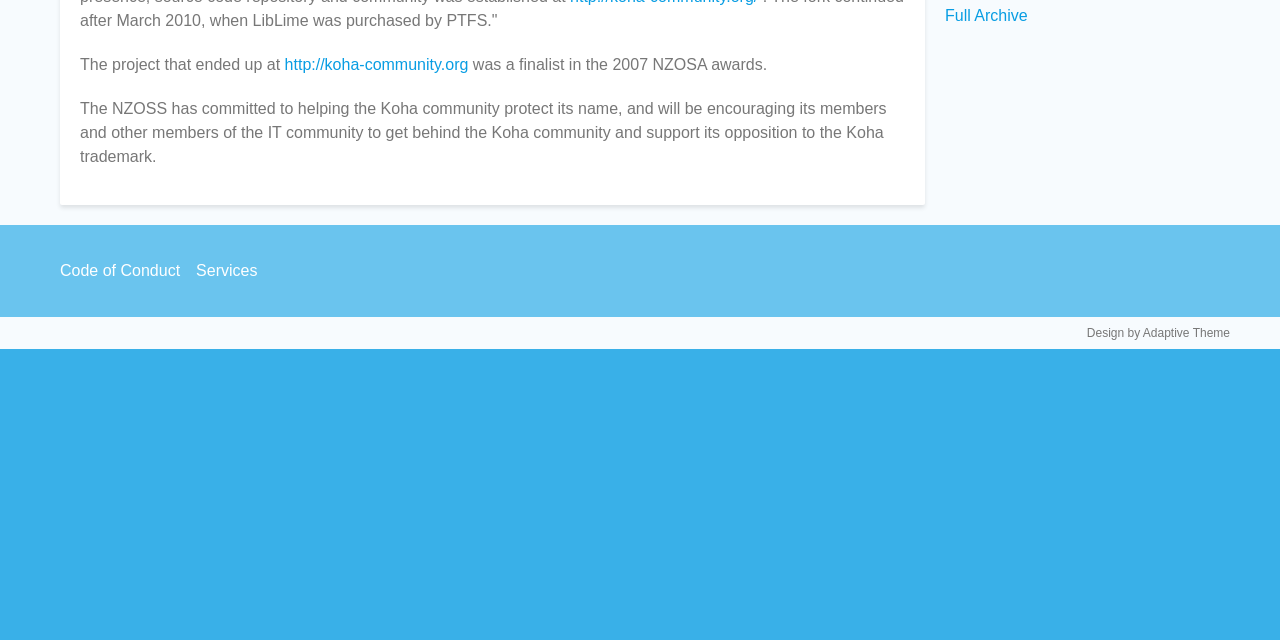Determine the bounding box of the UI element mentioned here: "Code of Conduct". The coordinates must be in the format [left, top, right, bottom] with values ranging from 0 to 1.

[0.047, 0.402, 0.141, 0.446]